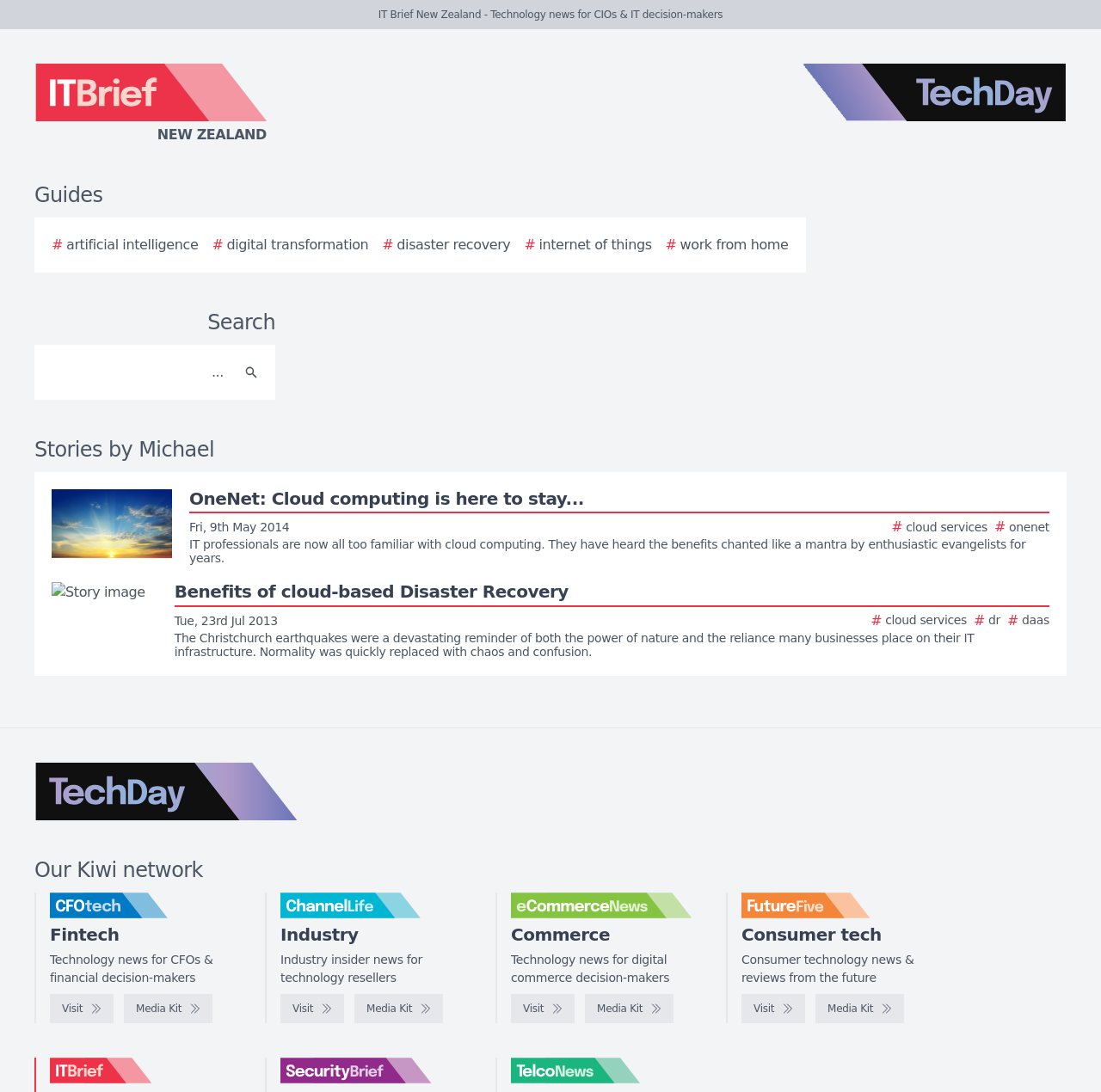Provide a one-word or short-phrase answer to the question:
What is the name of the website?

IT Brief New Zealand